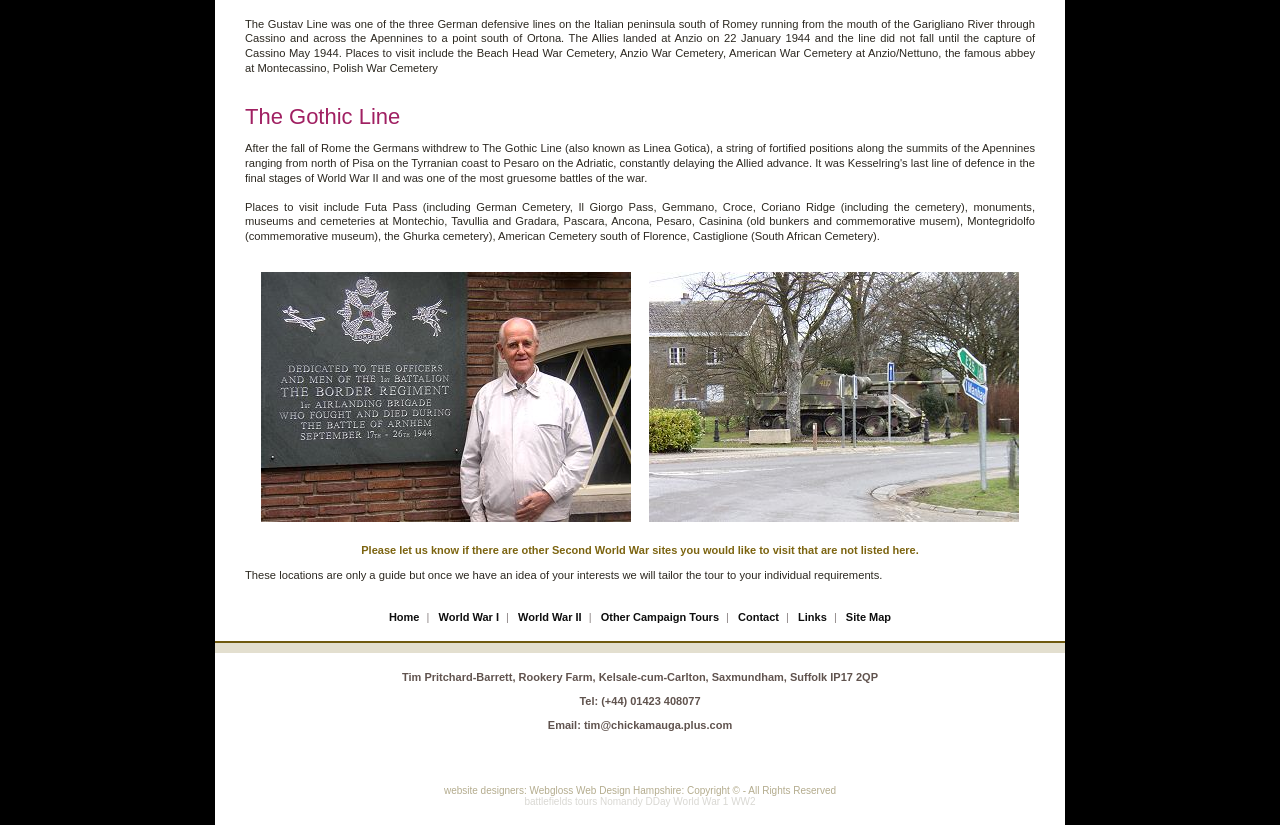What is the purpose of the tour?
Using the visual information from the image, give a one-word or short-phrase answer.

Visit WWII sites